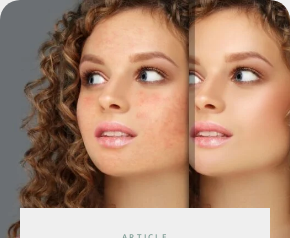What is the mood of the image?
Offer a detailed and exhaustive answer to the question.

The caption describes the overall mood of the image as hopeful, emphasizing the possibility of achieving clearer skin through appropriate care and products.